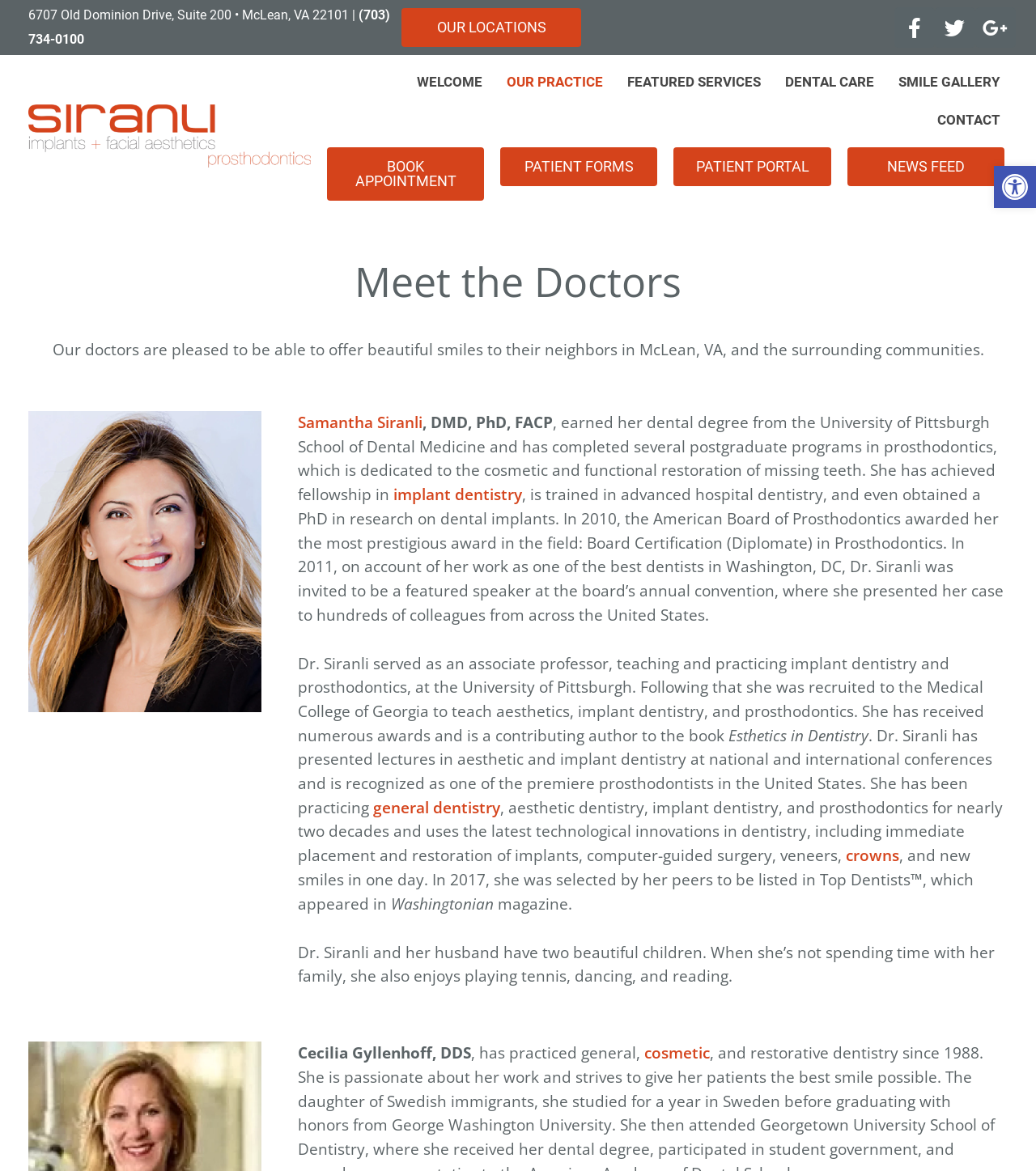Using the details from the image, please elaborate on the following question: What is one of the services offered by Dr. Siranli?

I found one of the services offered by Dr. Siranli by reading her profile, which mentions that she has achieved fellowship in implant dentistry.